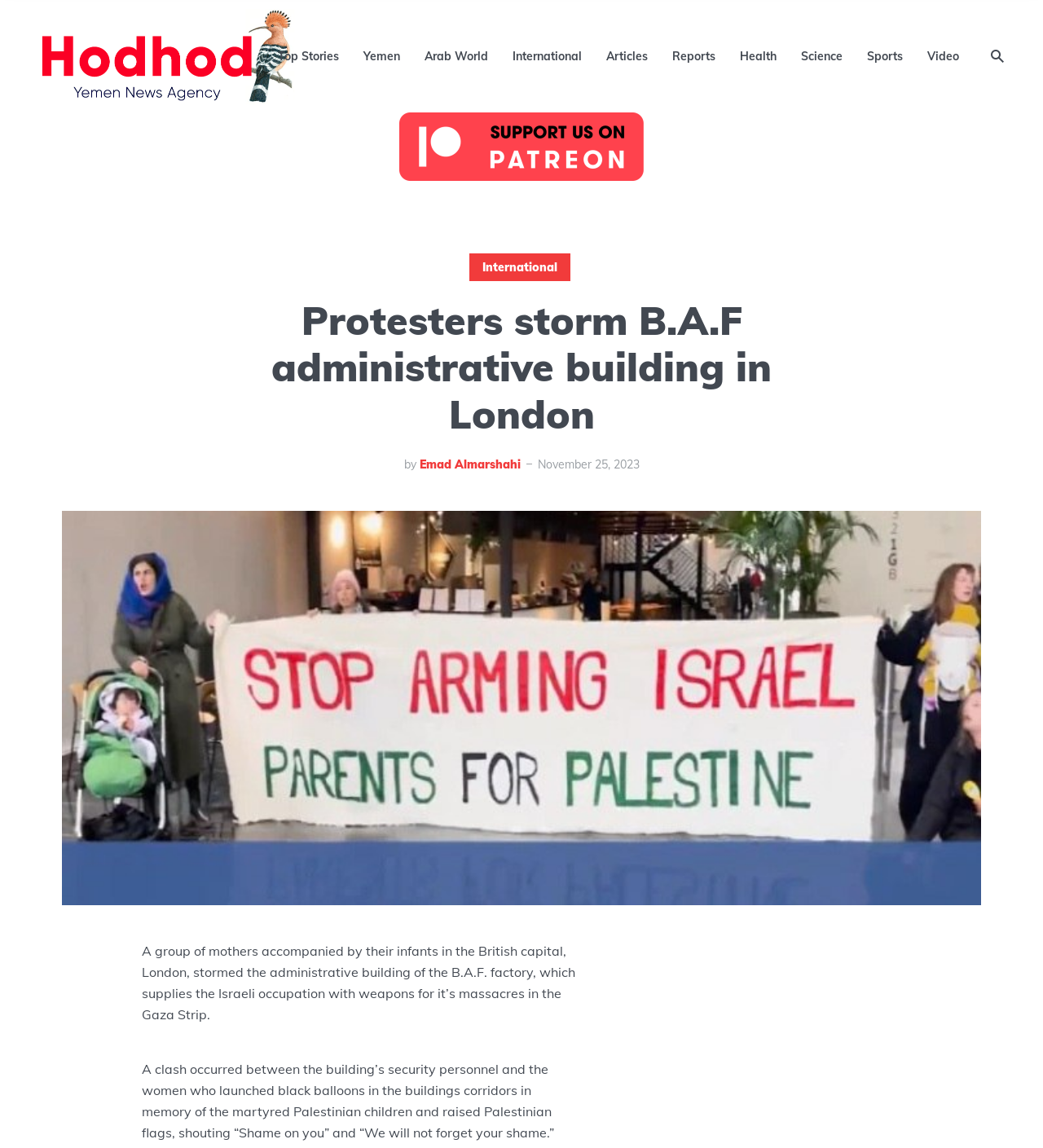Respond to the following question with a brief word or phrase:
What is the location of the B.A.F. factory?

London